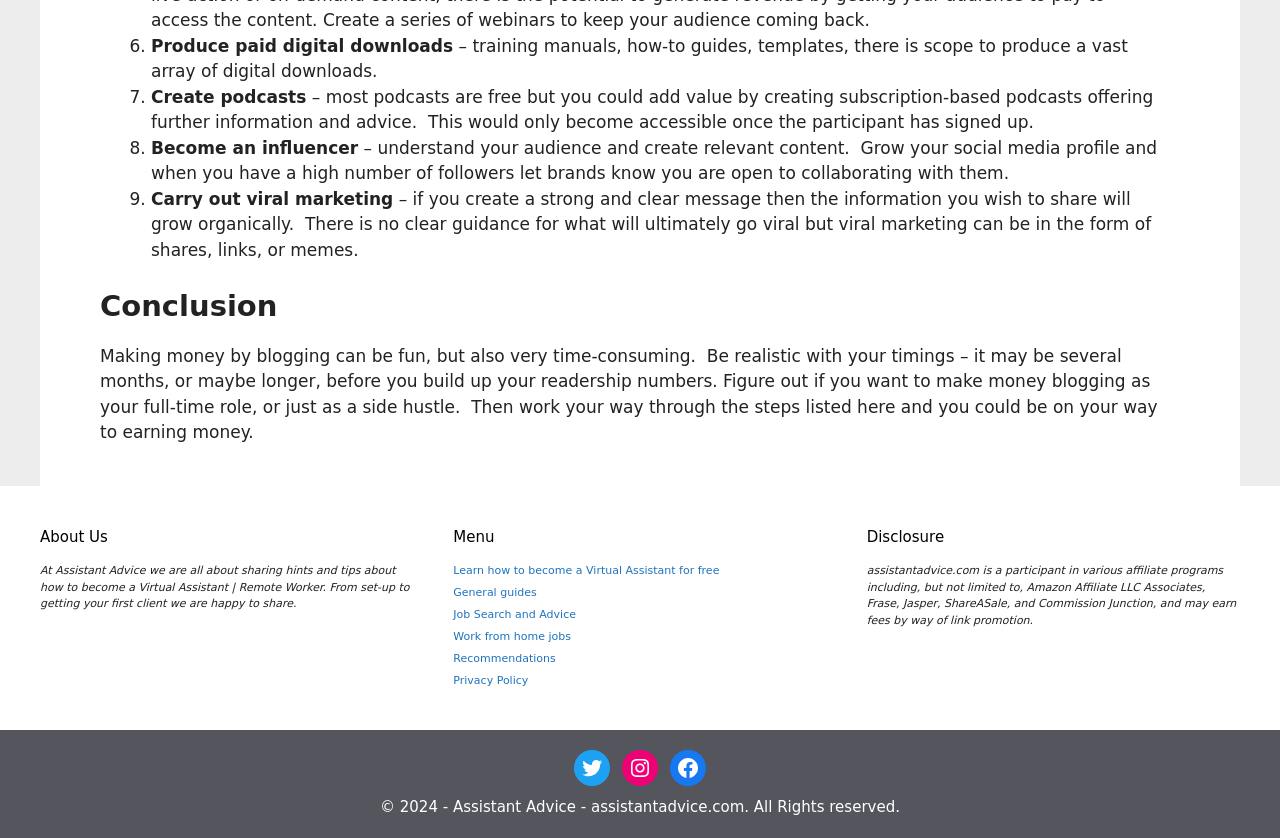What is the purpose of the 'Disclosure' section?
Examine the image closely and answer the question with as much detail as possible.

The 'Disclosure' section mentions that the website participates in various affiliate programs, including Amazon Affiliate LLC Associates, Frase, Jasper, ShareASale, and Commission Junction, and may earn fees through link promotion. This section is likely intended to provide transparency about the website's revenue streams.